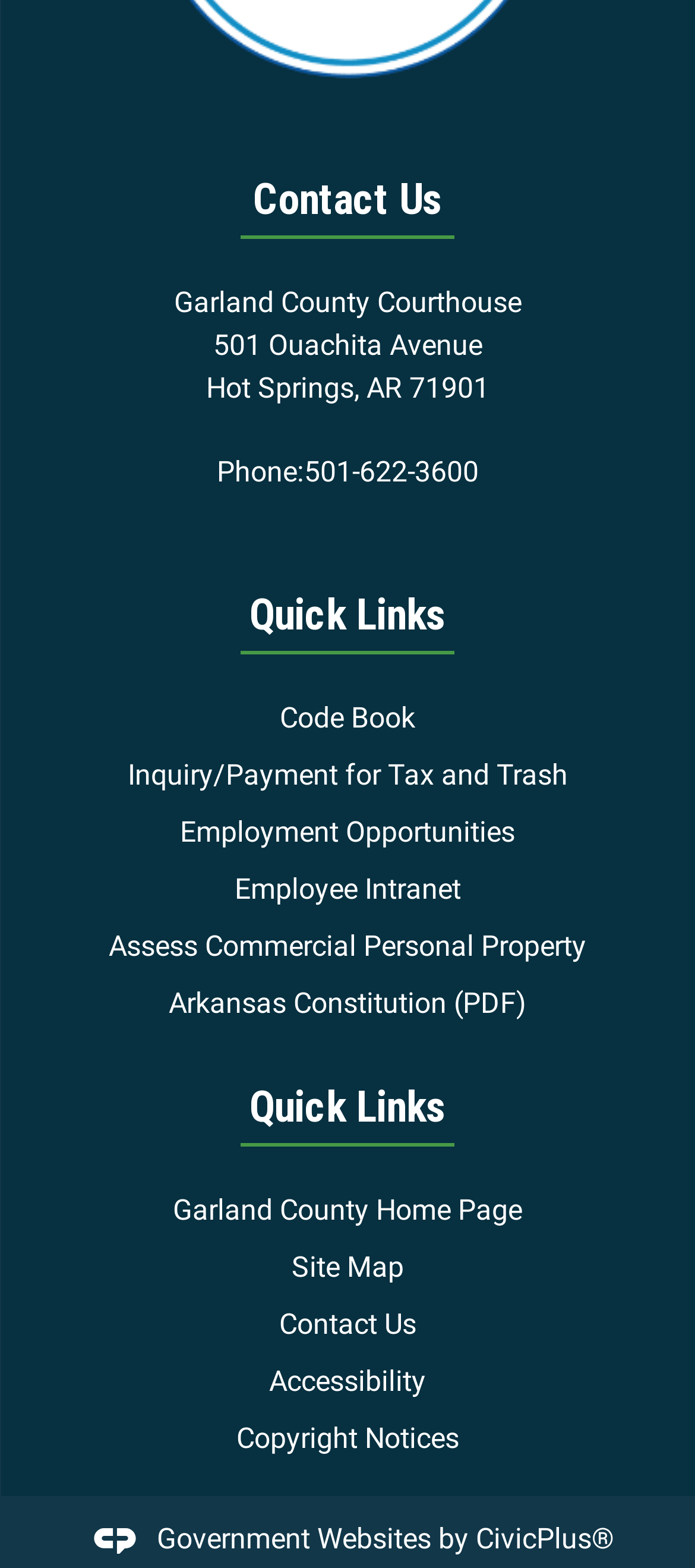What is the phone number of Garland County Courthouse?
Using the image as a reference, deliver a detailed and thorough answer to the question.

I found the phone number by looking at the 'Contact Us' region, where it lists 'Phone:' followed by a link to the phone number '501-622-3600'.